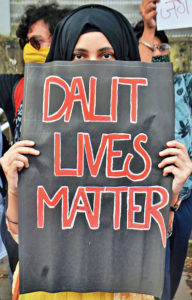Explain what is happening in the image with as much detail as possible.

In a powerful demonstration advocating for social justice, a young woman is seen holding a striking placard that reads "DALIT LIVES MATTER," expressing solidarity with the marginalized Dalit community in India. The protest reflects a broader movement aimed at raising awareness about systemic discrimination and violence faced by Dalits. The backdrop captures the gathering of activists, showcasing a collective demand for equality and rights amidst ongoing socio-political challenges. This image serves as a poignant reminder of the ongoing struggle for justice and recognition of Dalit lives and issues in contemporary society.